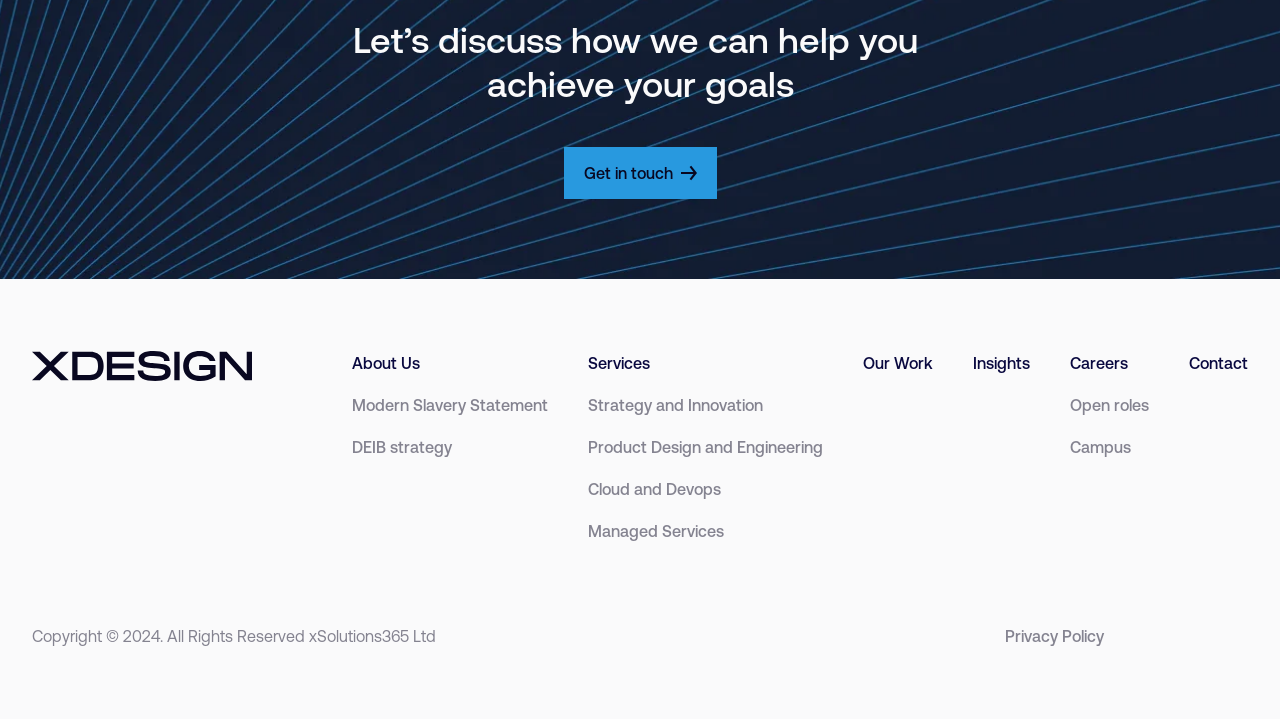Locate the bounding box of the UI element based on this description: "Careers". Provide four float numbers between 0 and 1 as [left, top, right, bottom].

[0.836, 0.491, 0.881, 0.519]